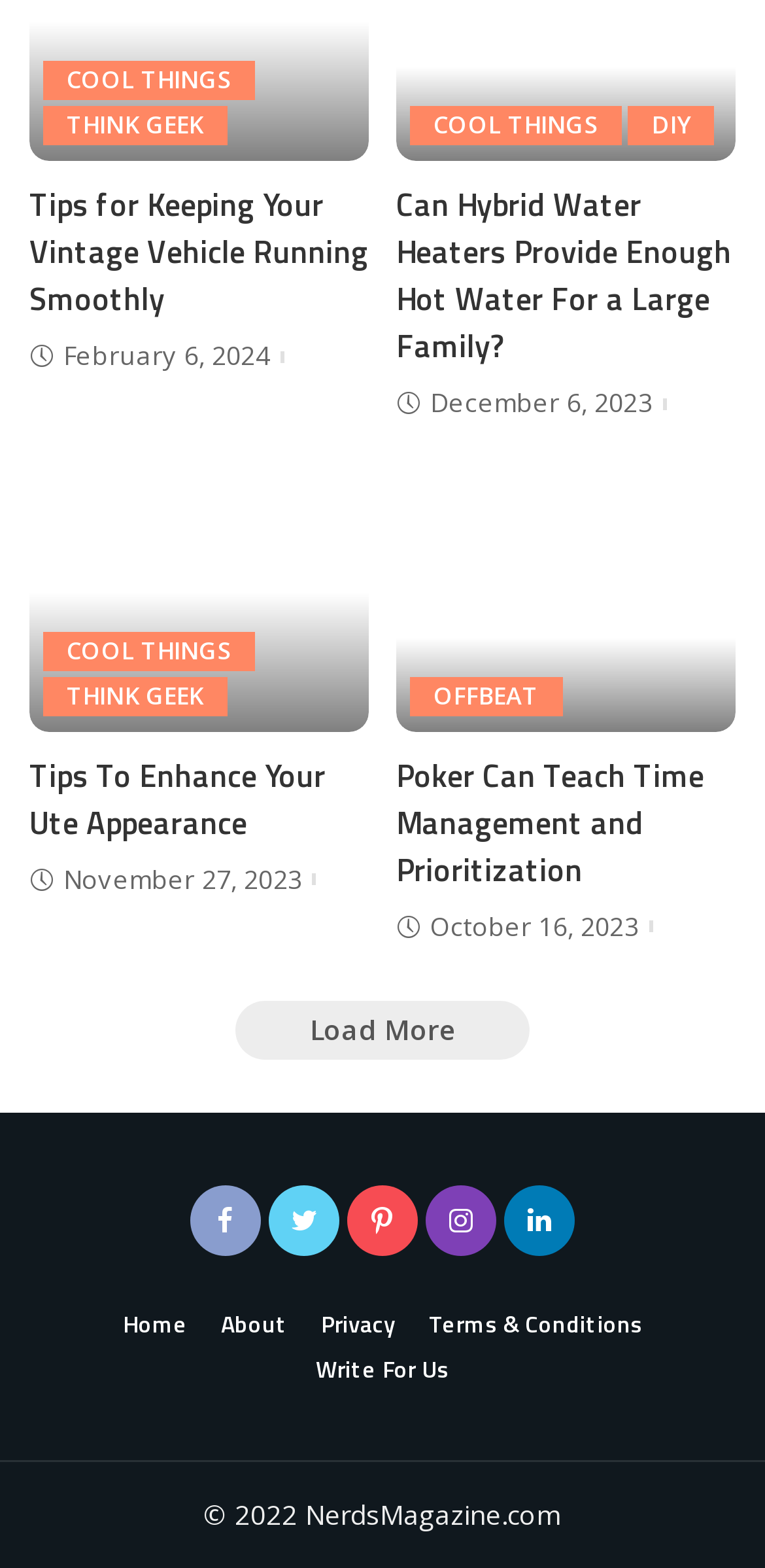What is the theme of the image below the third article?
Please provide an in-depth and detailed response to the question.

The image below the third article has an OCR text 'elegant man and woman playing poker in a casino and drinking wine', which suggests that the theme of the image is related to poker.